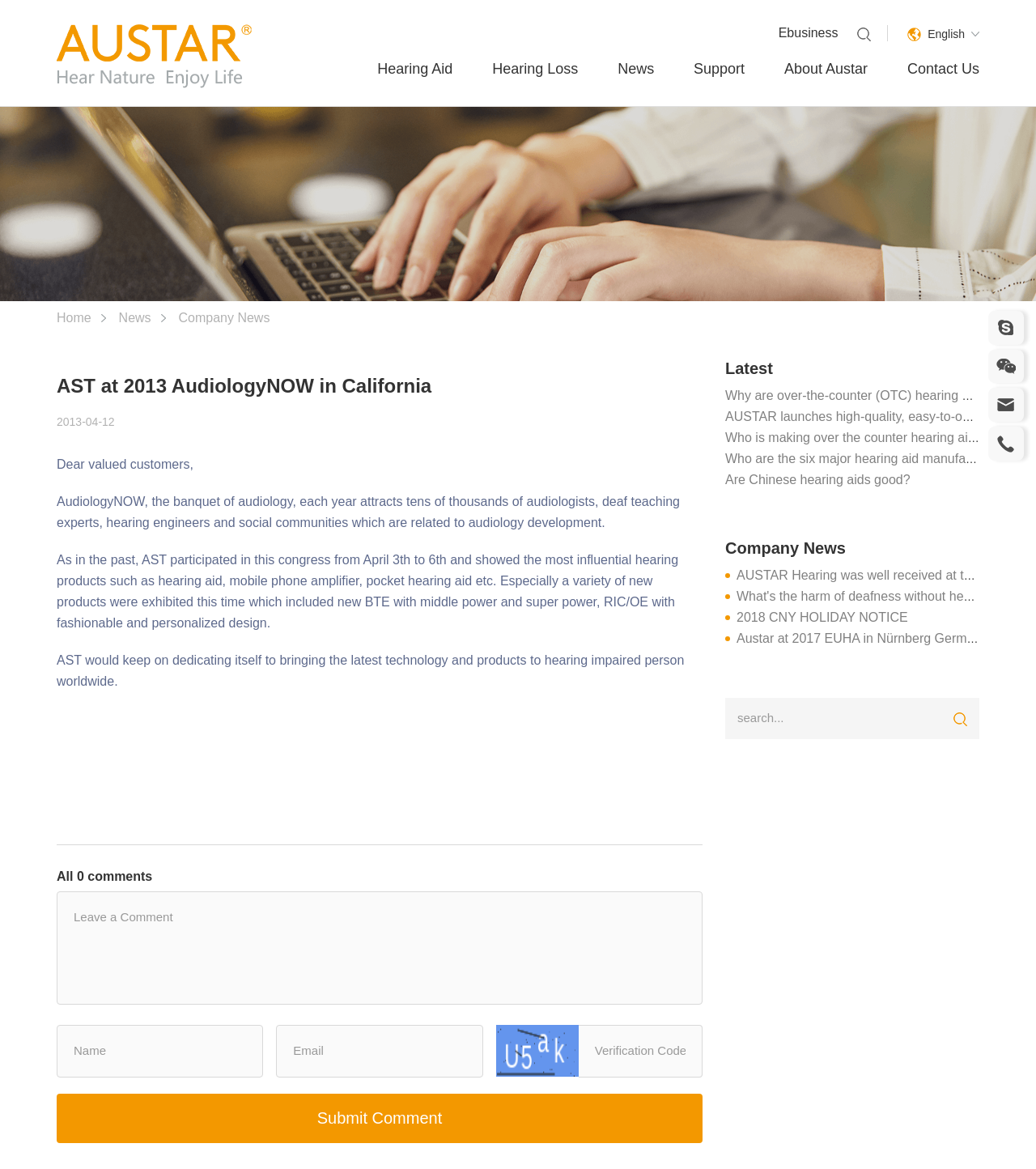Refer to the image and offer a detailed explanation in response to the question: What is the purpose of the textbox at the bottom of the webpage?

The purpose of the textbox at the bottom of the webpage is to 'Leave a Comment' as indicated by the label above the textbox.